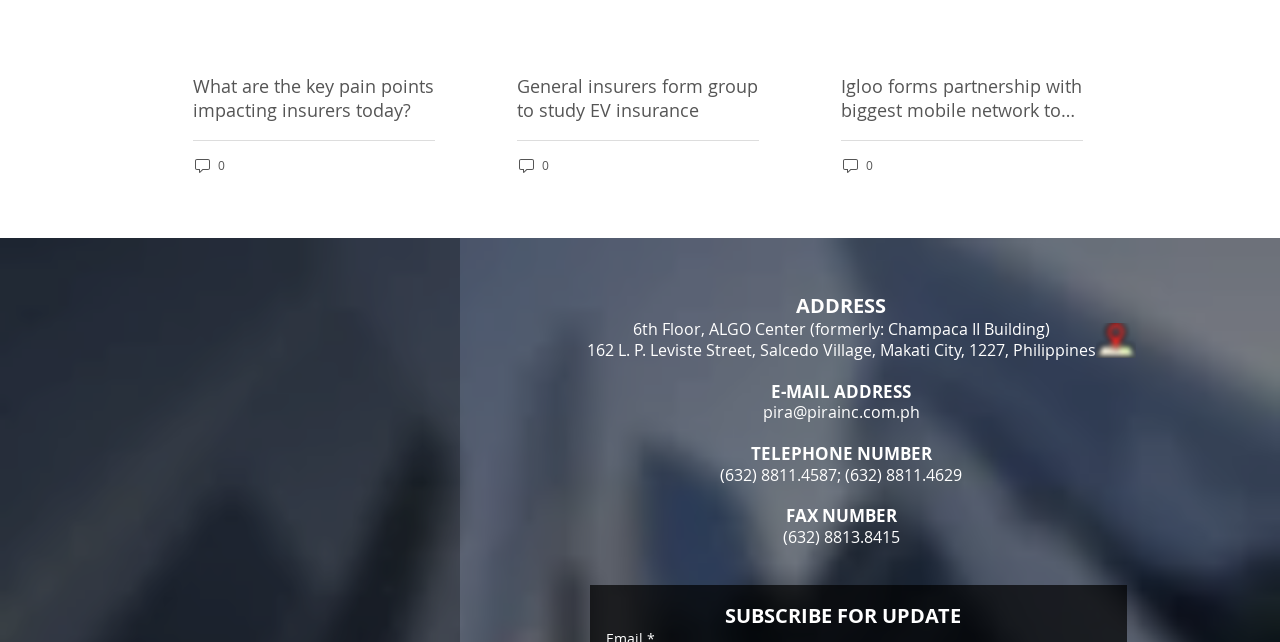Use a single word or phrase to answer the following:
What is the purpose of the 'SUBSCRIBE FOR UPDATE' section?

To subscribe for updates